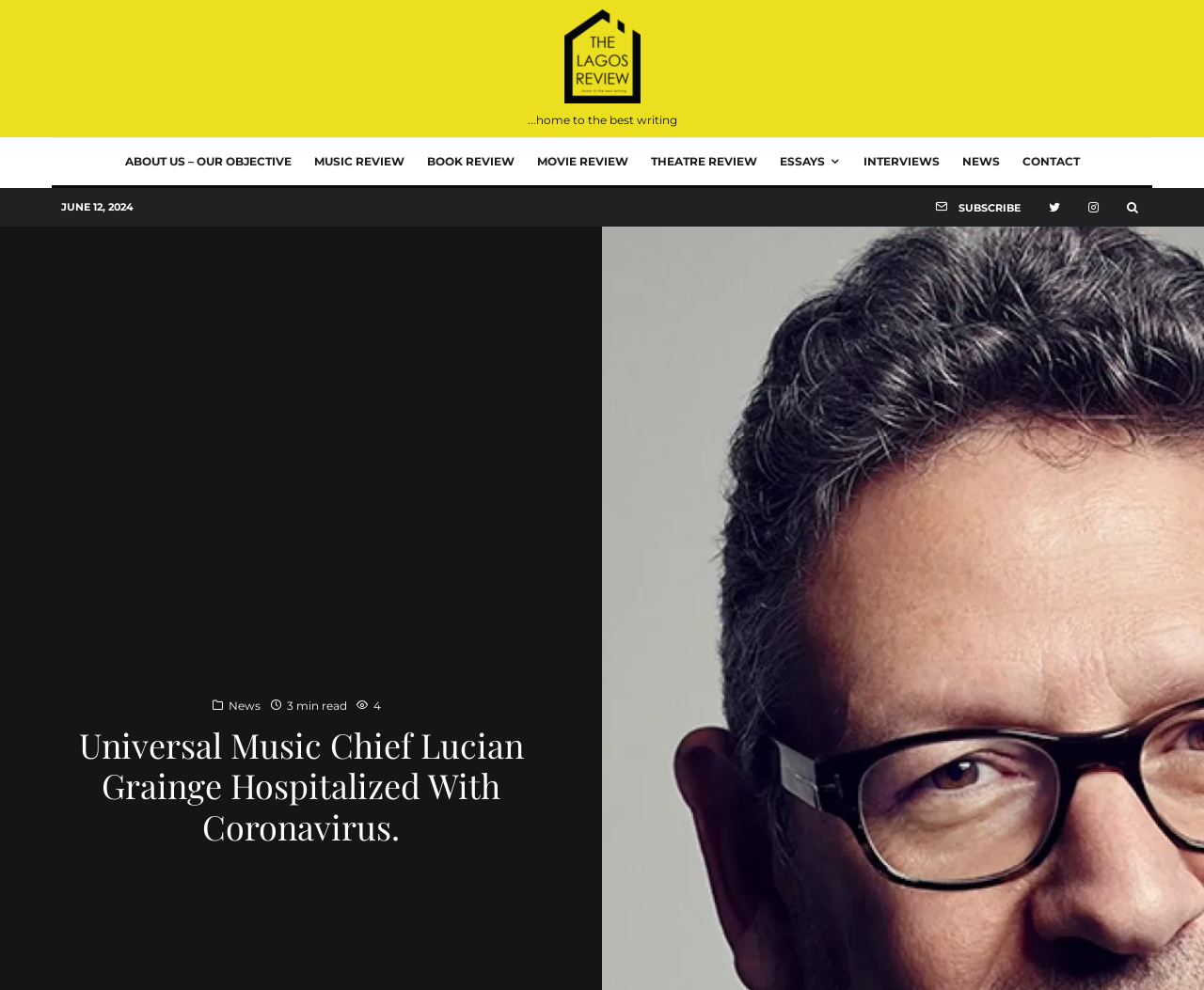Answer the question below in one word or phrase:
What are the social media platforms available?

Twitter, Instagram